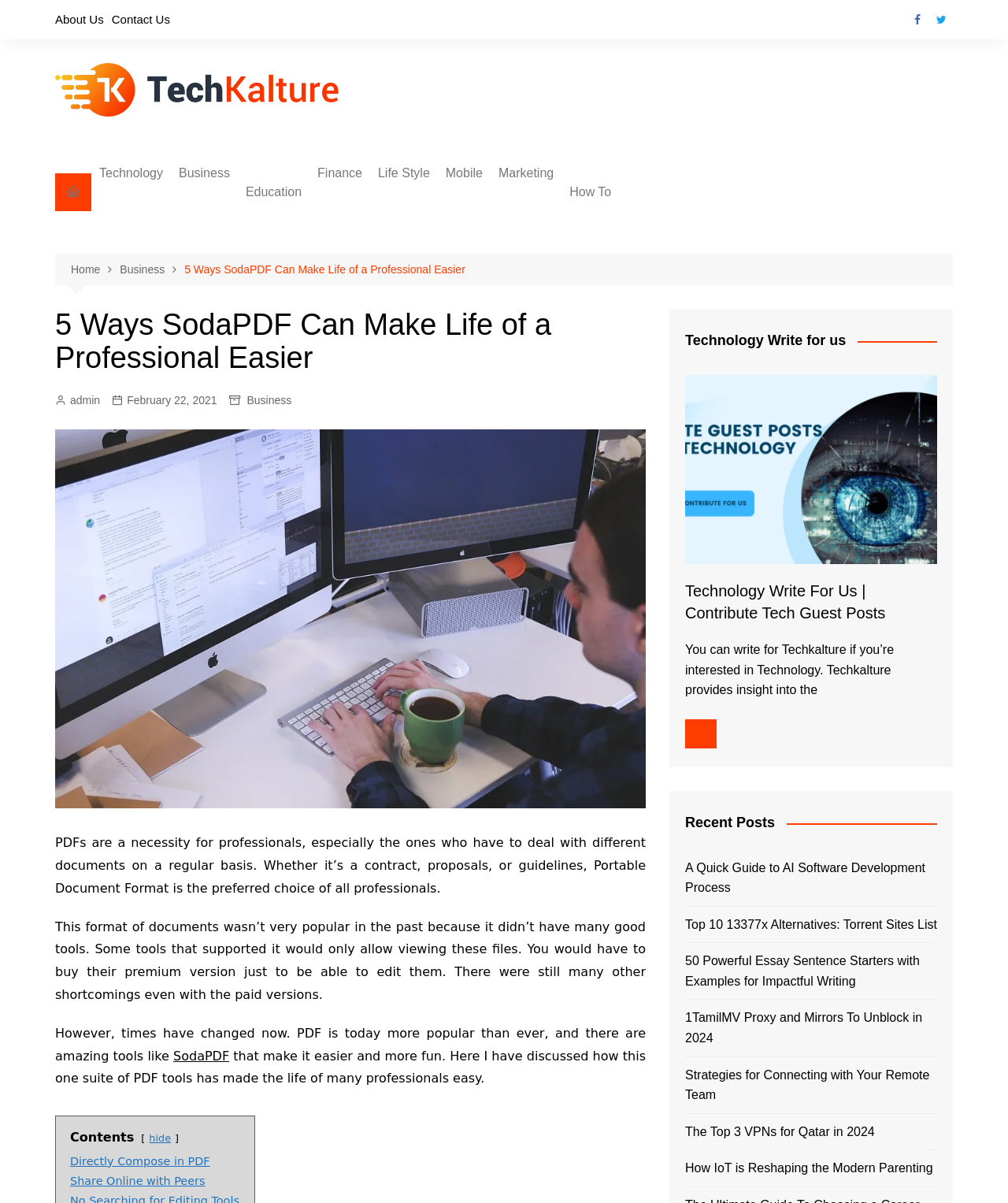Please respond in a single word or phrase: 
How many ways does SodaPDF make life easier for professionals?

5 ways